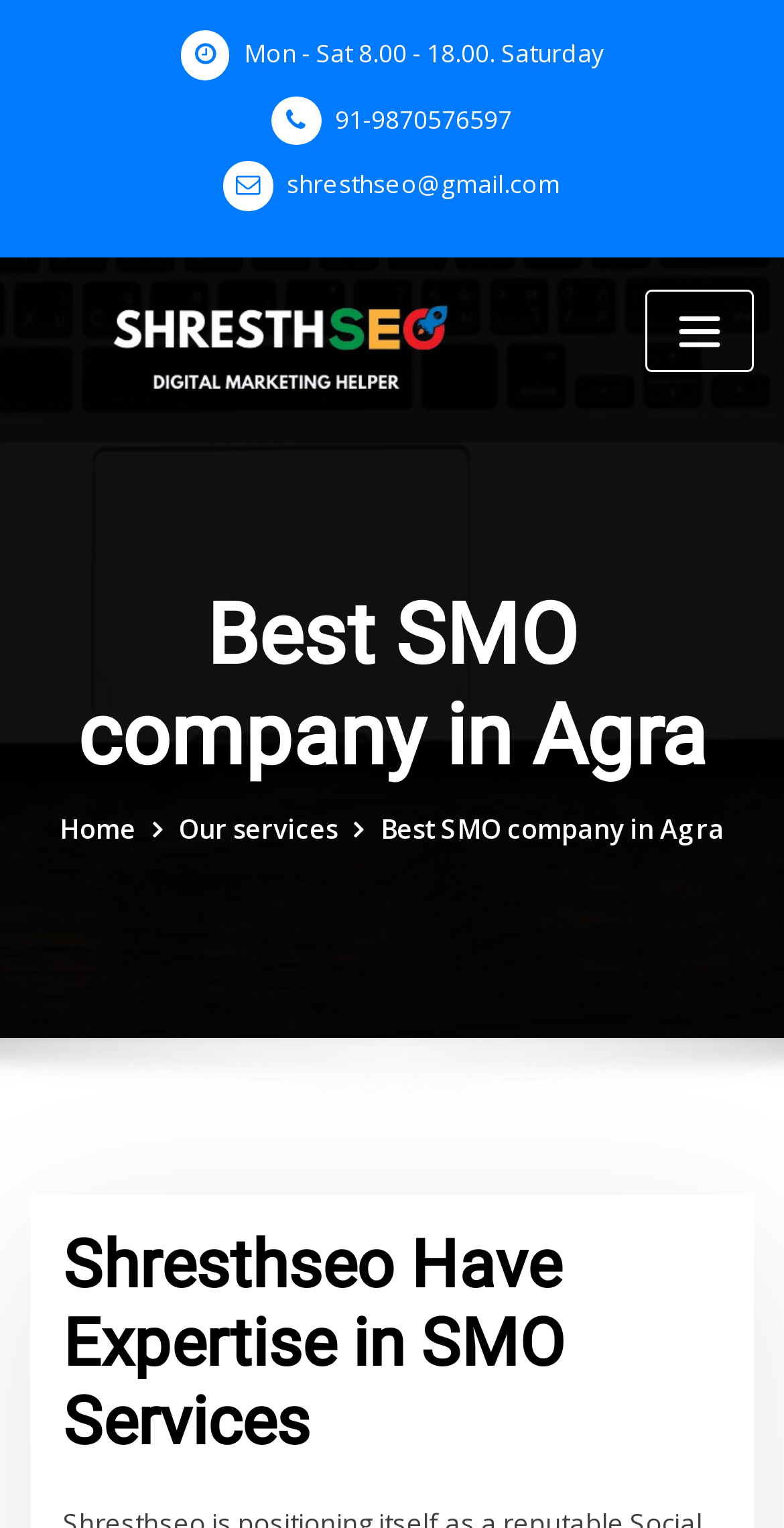Pinpoint the bounding box coordinates of the clickable element needed to complete the instruction: "Click the 'Home' link". The coordinates should be provided as four float numbers between 0 and 1: [left, top, right, bottom].

[0.076, 0.531, 0.174, 0.555]